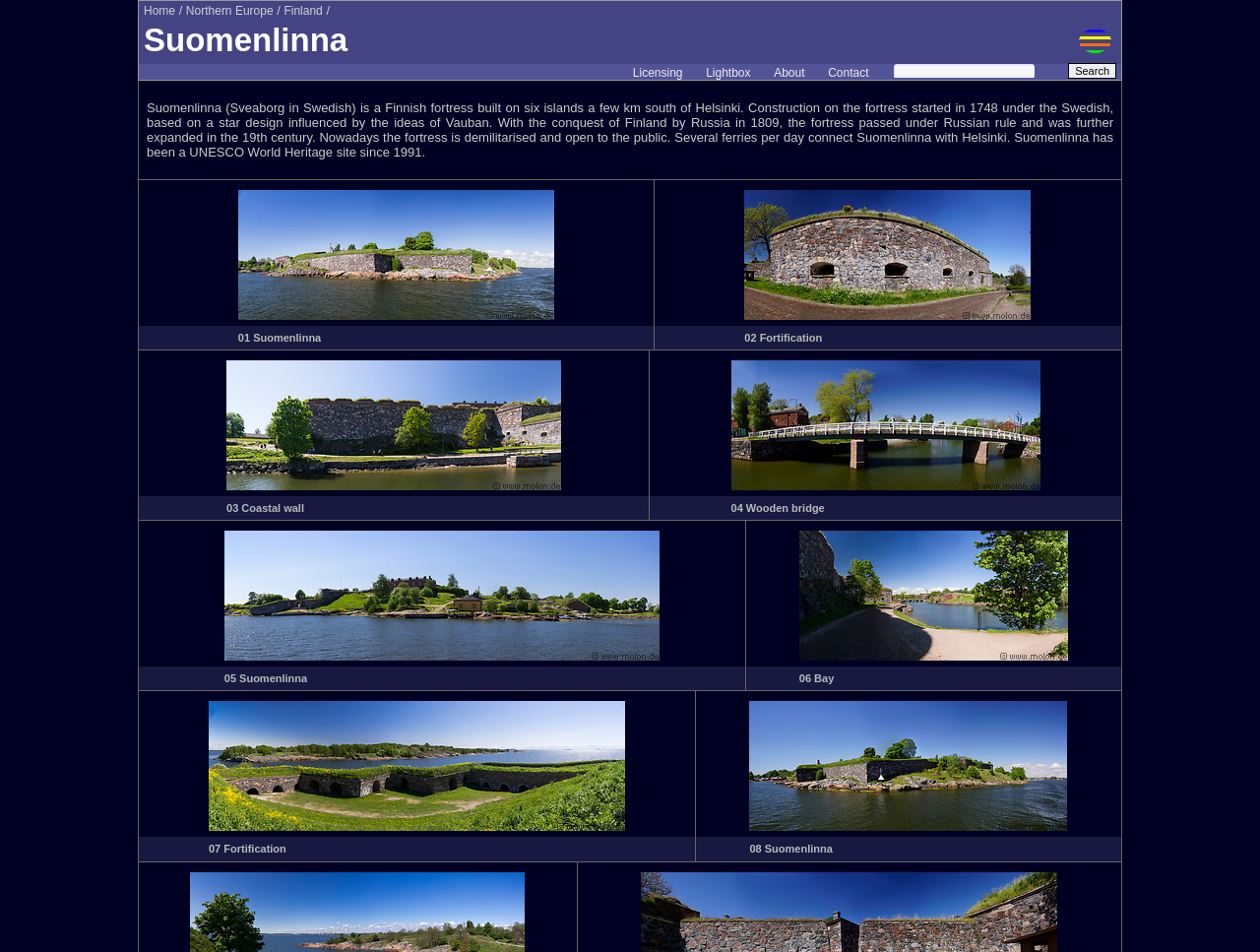Provide your answer in a single word or phrase: 
Is the fortress located in Helsinki?

No